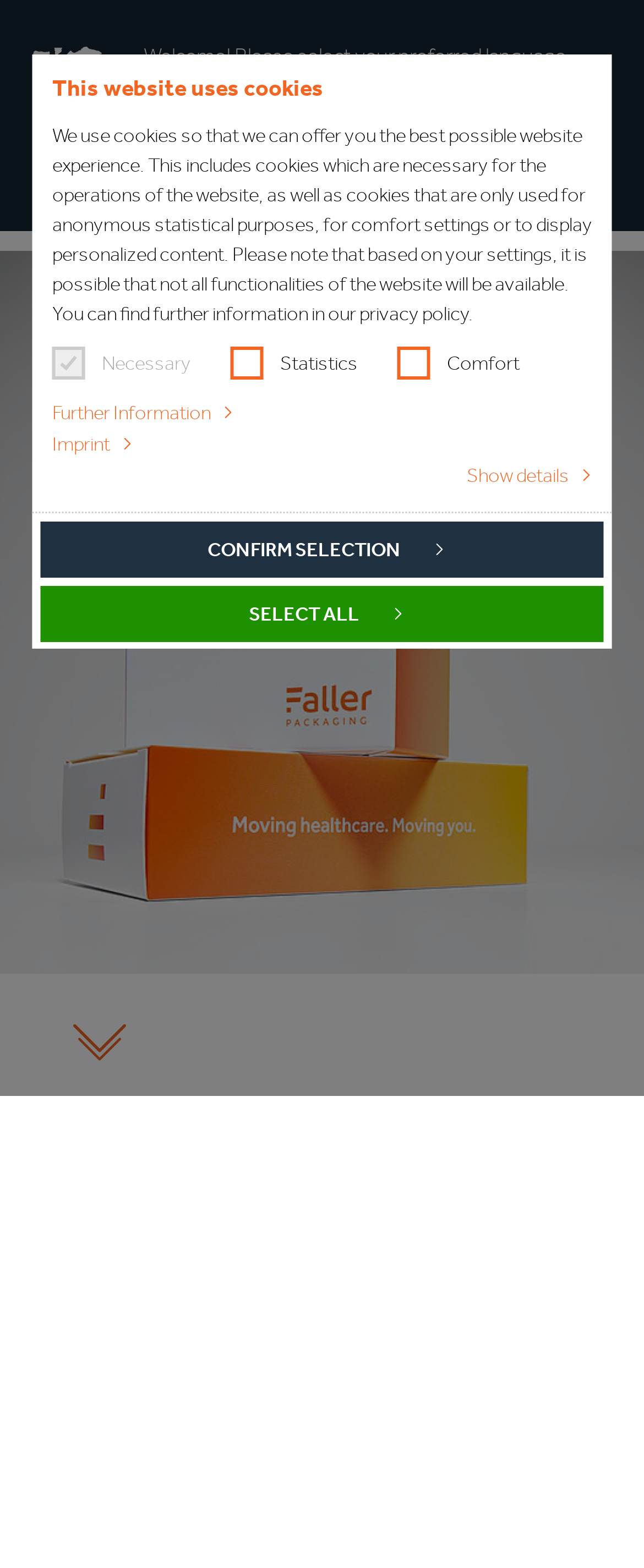How many language options are available?
Answer the question with detailed information derived from the image.

The webpage has a language selection dropdown menu, but only one option, 'English', is currently visible. It is possible that more options may be available, but based on the current webpage, only one option is visible.